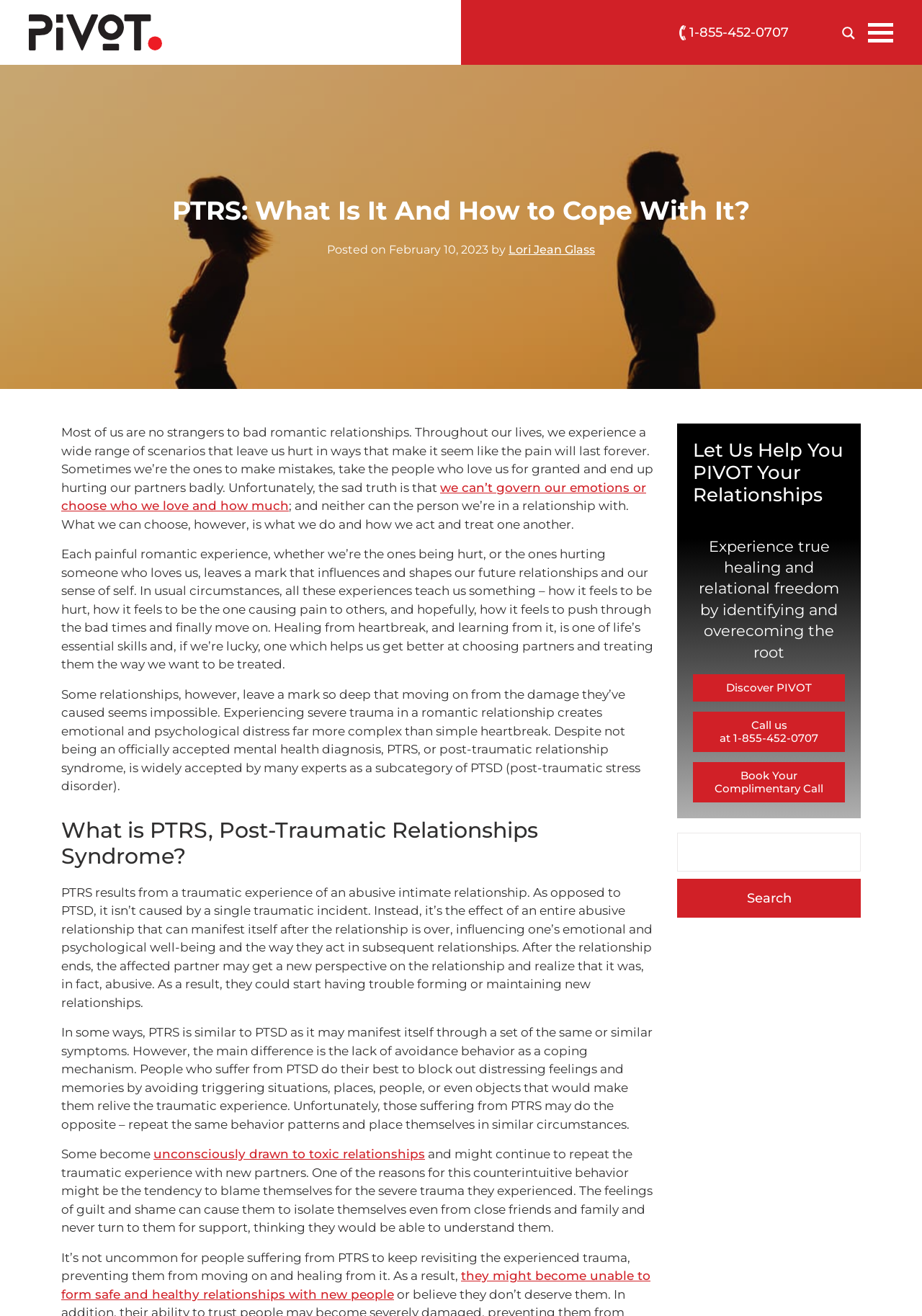Please indicate the bounding box coordinates of the element's region to be clicked to achieve the instruction: "Discover PIVOT". Provide the coordinates as four float numbers between 0 and 1, i.e., [left, top, right, bottom].

[0.752, 0.512, 0.916, 0.533]